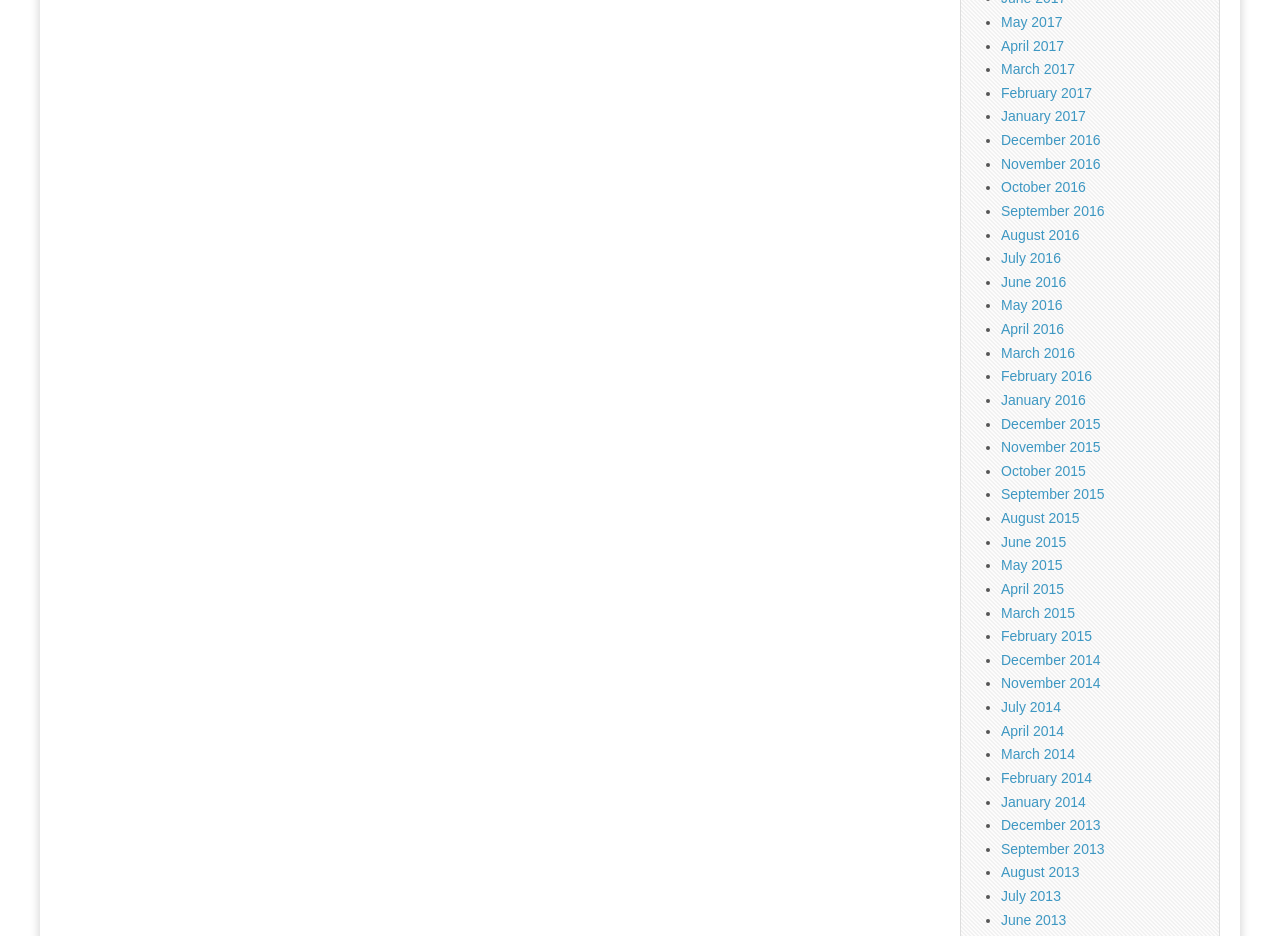Find the bounding box coordinates of the element you need to click on to perform this action: 'View May 2017'. The coordinates should be represented by four float values between 0 and 1, in the format [left, top, right, bottom].

[0.782, 0.015, 0.83, 0.032]